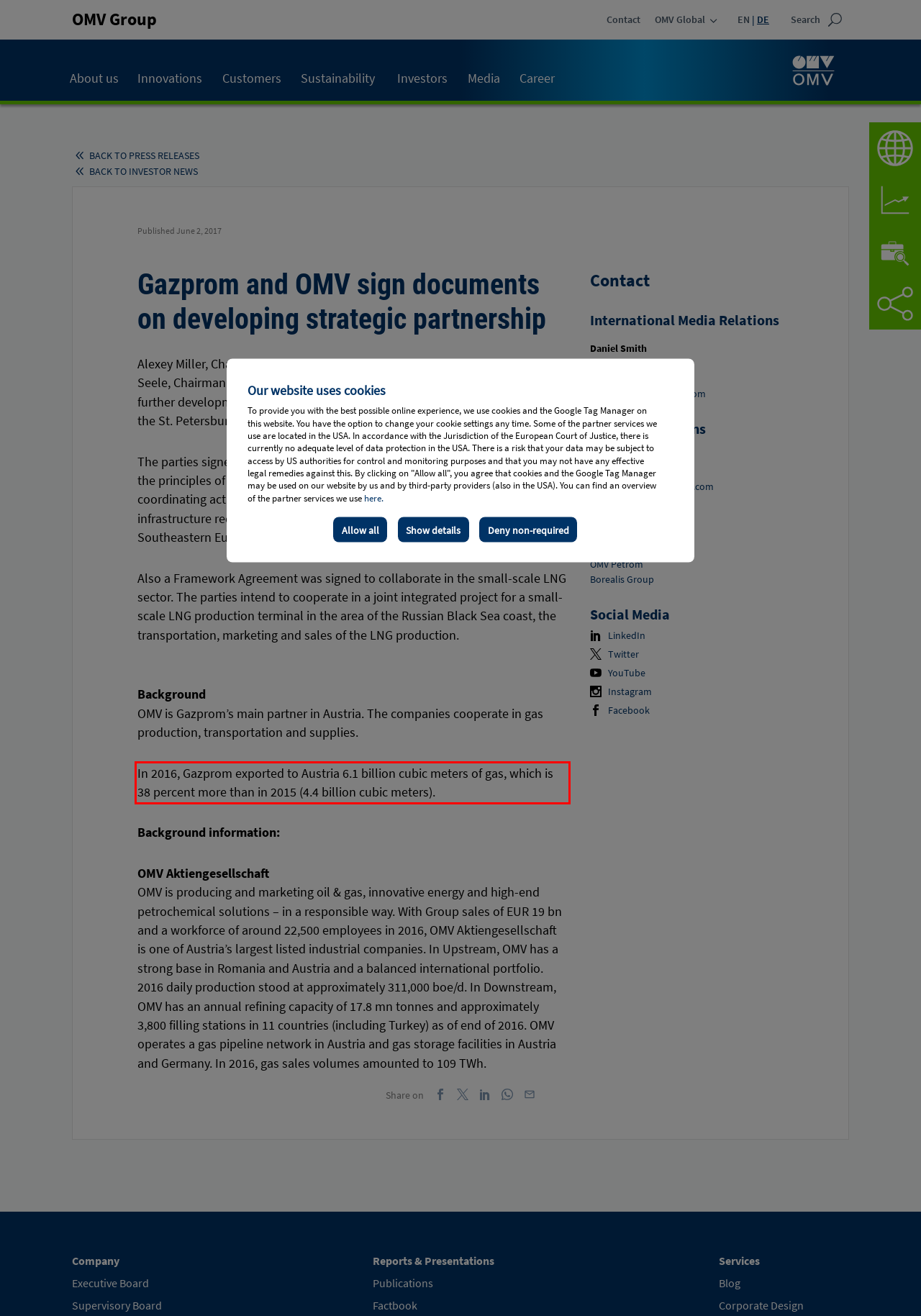Within the screenshot of the webpage, locate the red bounding box and use OCR to identify and provide the text content inside it.

In 2016, Gazprom exported to Austria 6.1 billion cubic meters of gas, which is 38 percent more than in 2015 (4.4 billion cubic meters).